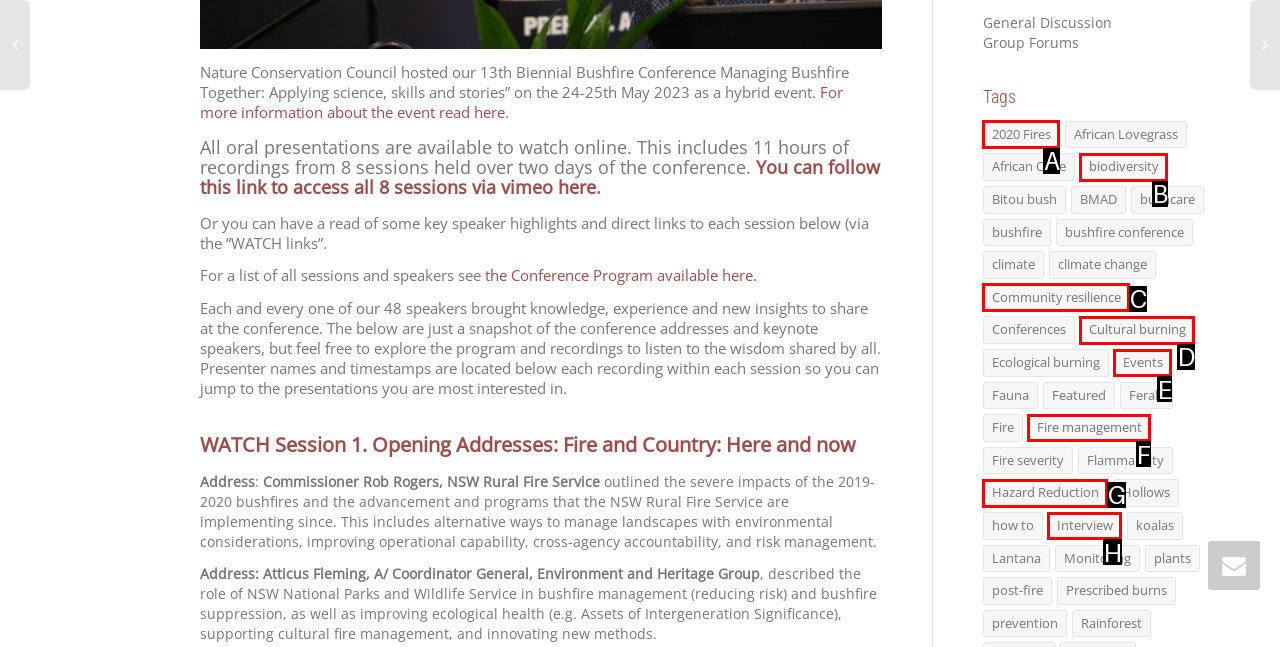Given the description: Cultural burning
Identify the letter of the matching UI element from the options.

D